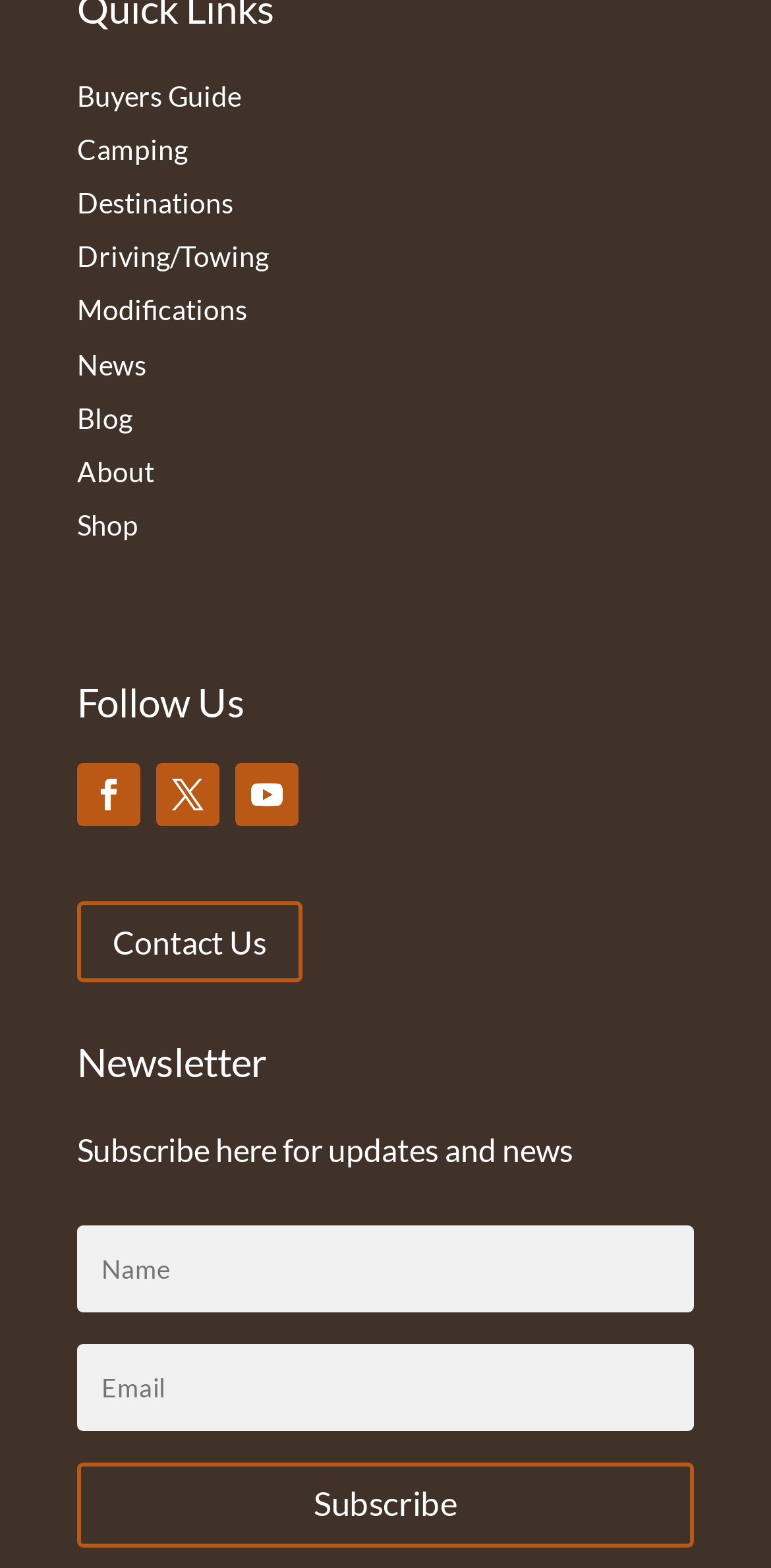Please answer the following question using a single word or phrase: 
What is the purpose of the 'Subscribe here for updates and news' section?

To subscribe to a newsletter